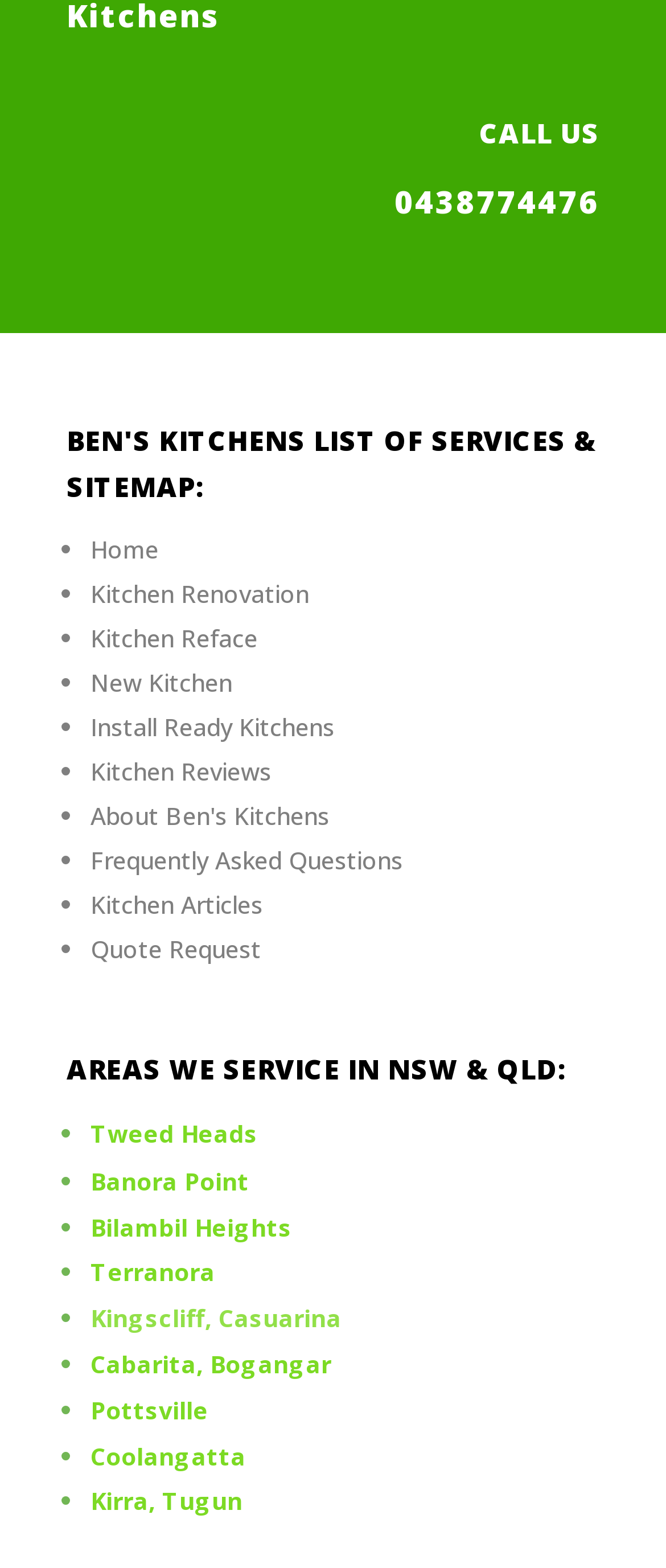Given the description of a UI element: "Frequently Asked Questions", identify the bounding box coordinates of the matching element in the webpage screenshot.

[0.136, 0.538, 0.605, 0.559]